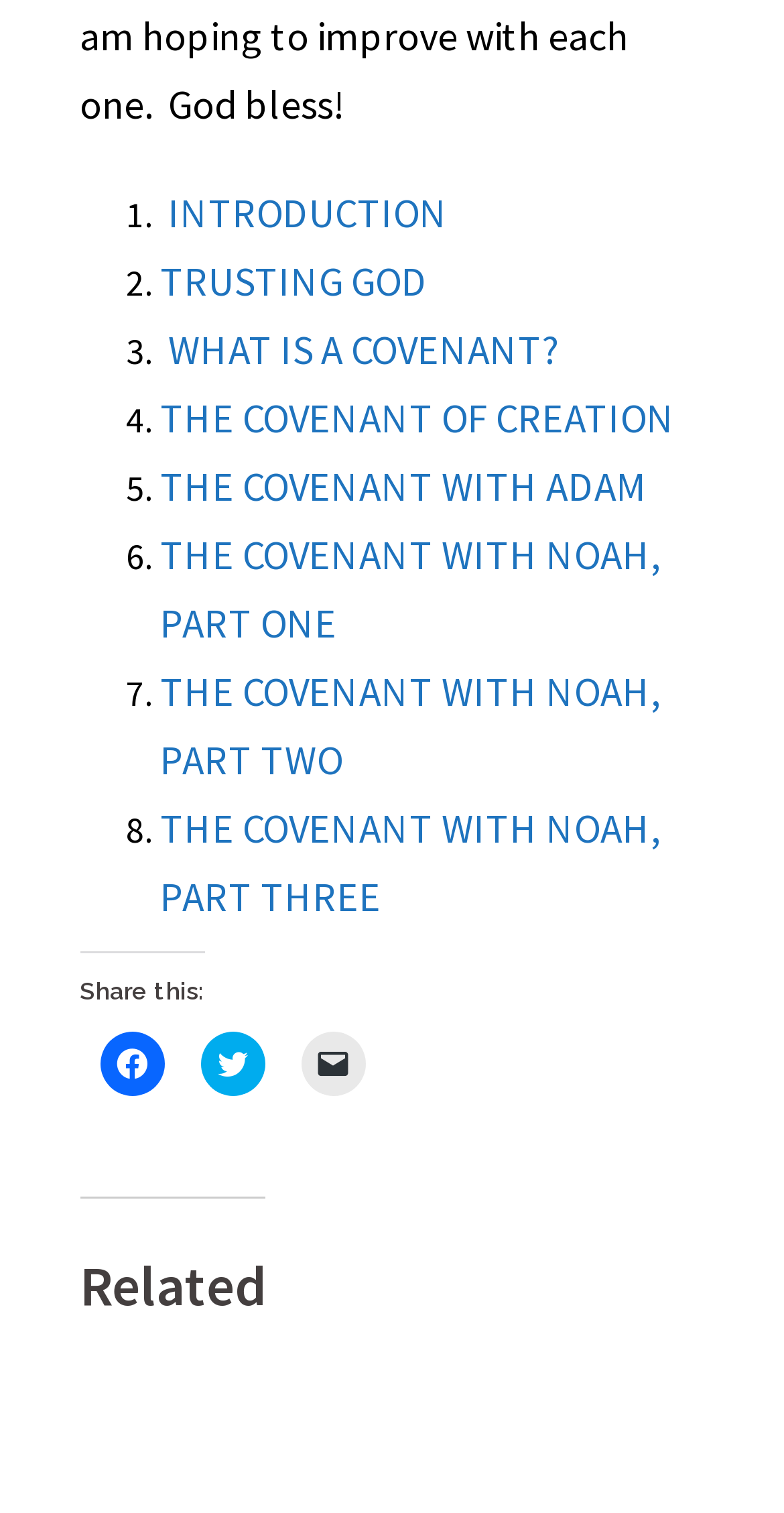Give a succinct answer to this question in a single word or phrase: 
What is the last link in the introduction section?

THE COVENANT WITH NOAH, PART THREE